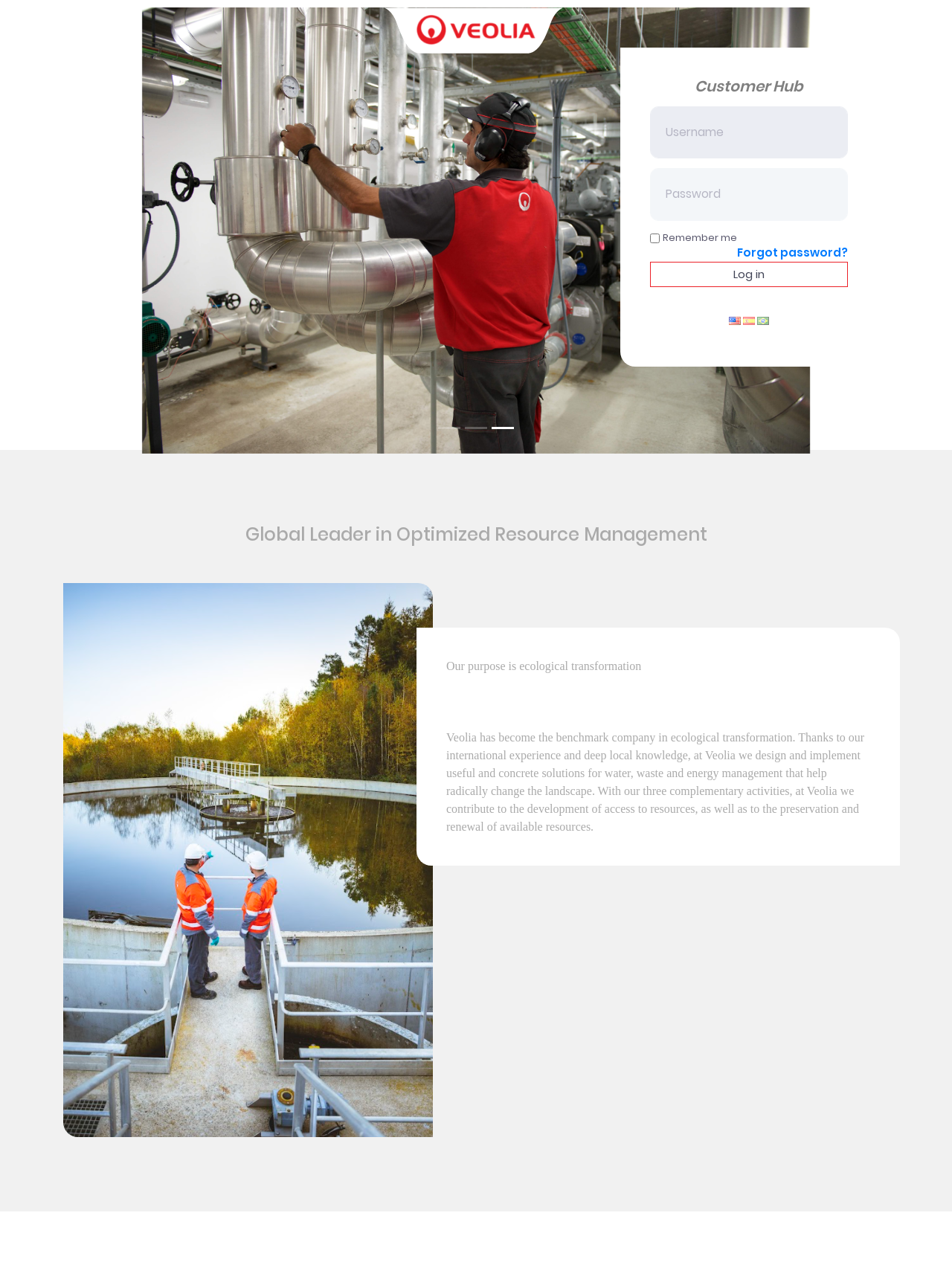Kindly determine the bounding box coordinates of the area that needs to be clicked to fulfill this instruction: "Click the logo".

[0.438, 0.012, 0.562, 0.035]